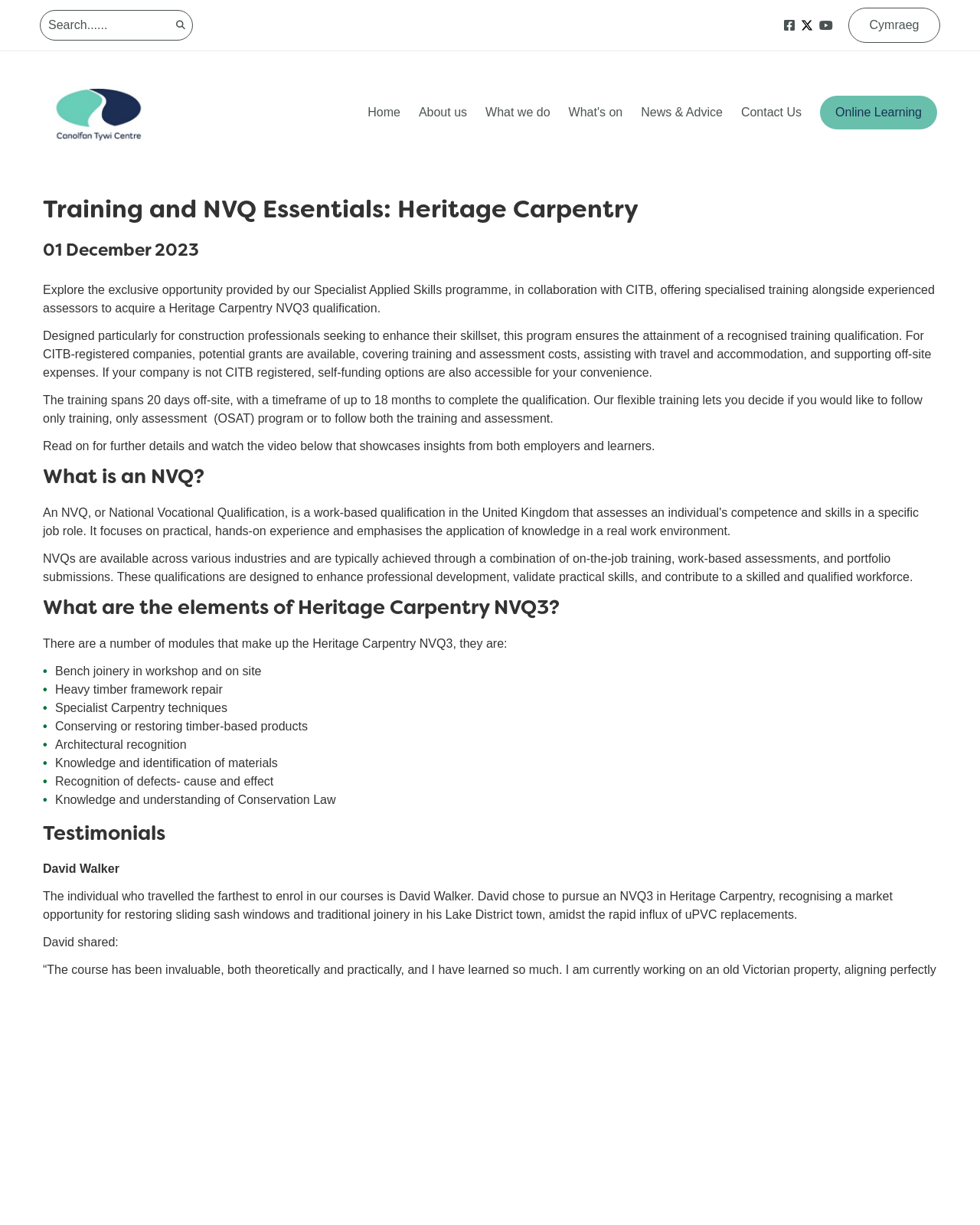What is the name of the programme offered by Tywi Centre?
Use the information from the image to give a detailed answer to the question.

The programme is mentioned in the static text 'Explore the exclusive opportunity provided by our Specialist Applied Skills programme, in collaboration with CITB, offering specialised training alongside experienced assessors to acquire a Heritage Carpentry NVQ3 qualification.'